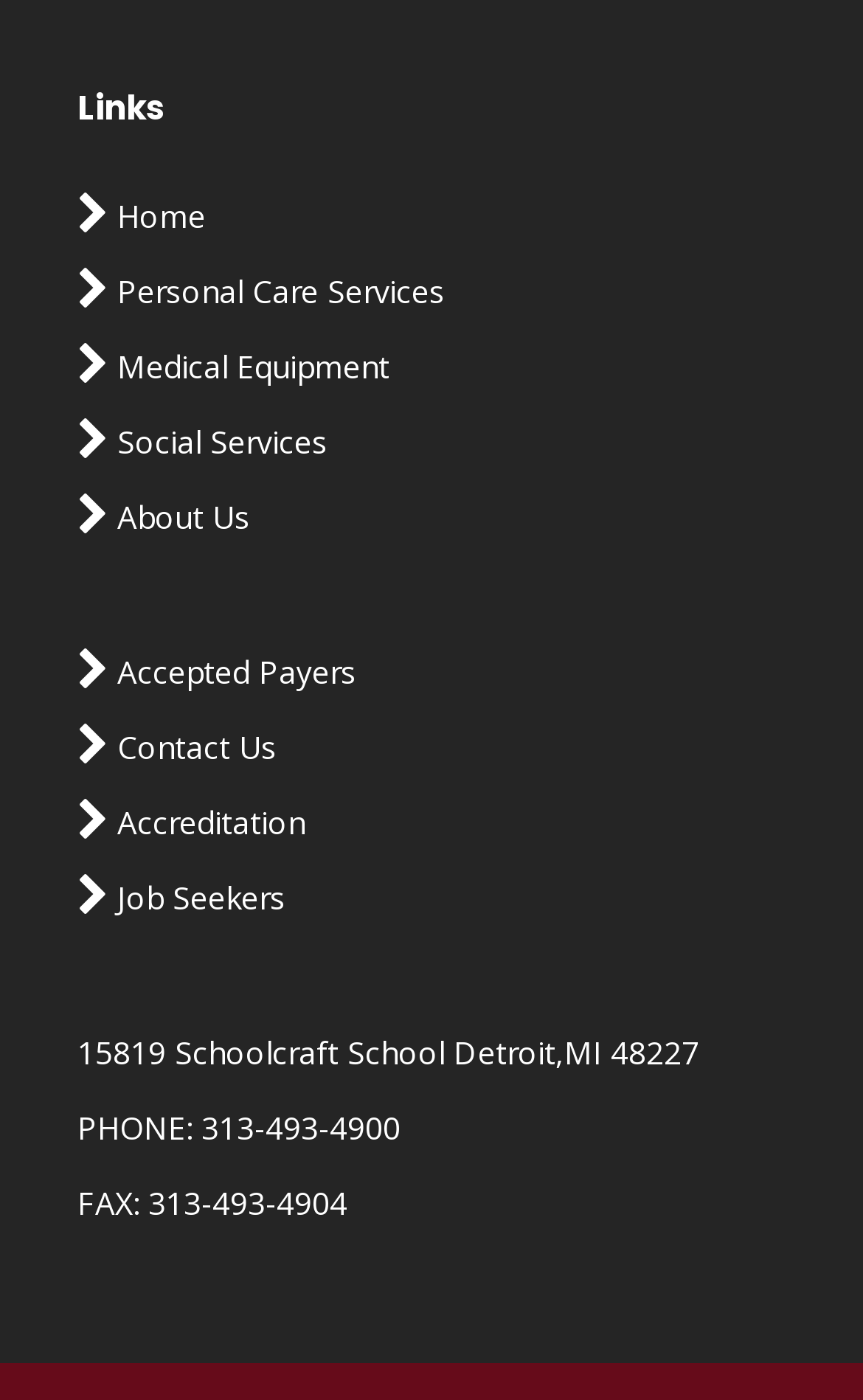Identify the bounding box coordinates for the region of the element that should be clicked to carry out the instruction: "view personal care services". The bounding box coordinates should be four float numbers between 0 and 1, i.e., [left, top, right, bottom].

[0.09, 0.187, 0.91, 0.228]